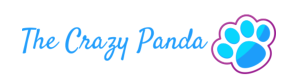Give a short answer using one word or phrase for the question:
What is the likely focus of the platform?

Sharing news and articles